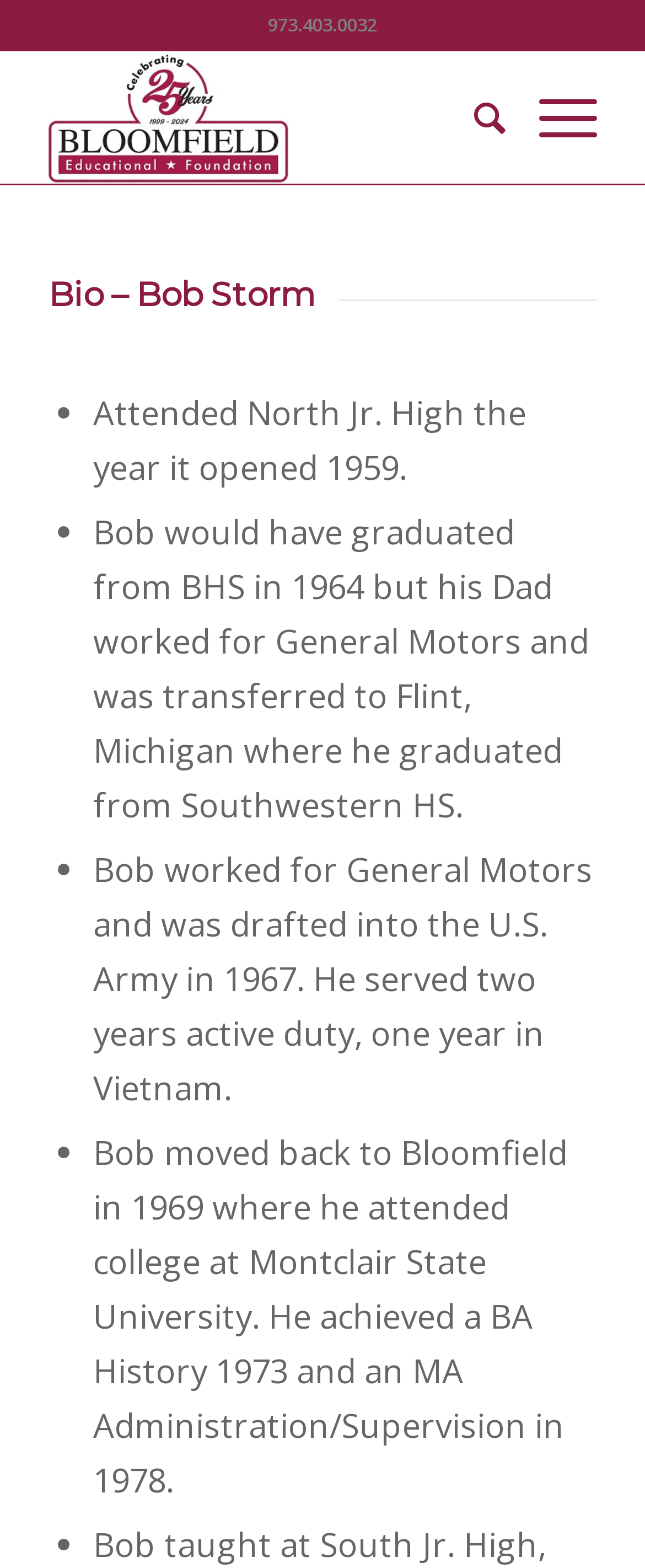Look at the image and give a detailed response to the following question: What year did Bob graduate from Southwestern HS?

I found the answer by reading the StaticText element with the text 'Bob would have graduated from BHS in 1964 but his Dad worked for General Motors and was transferred to Flint, Michigan where he graduated from Southwestern HS.' at coordinates [0.144, 0.325, 0.913, 0.528].